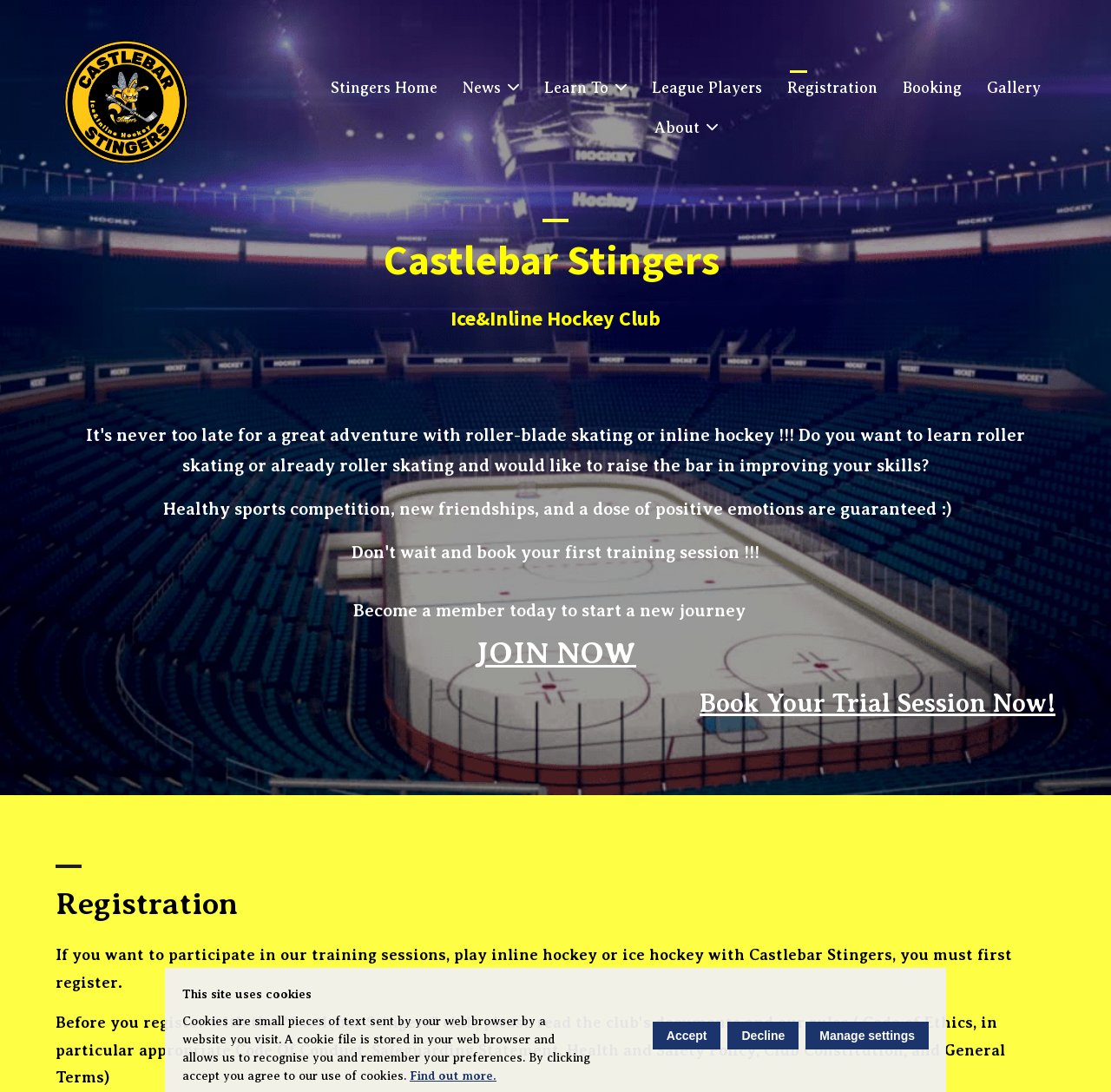What is the benefit of joining the club?
Please answer using one word or phrase, based on the screenshot.

Healthy sports competition and friendships